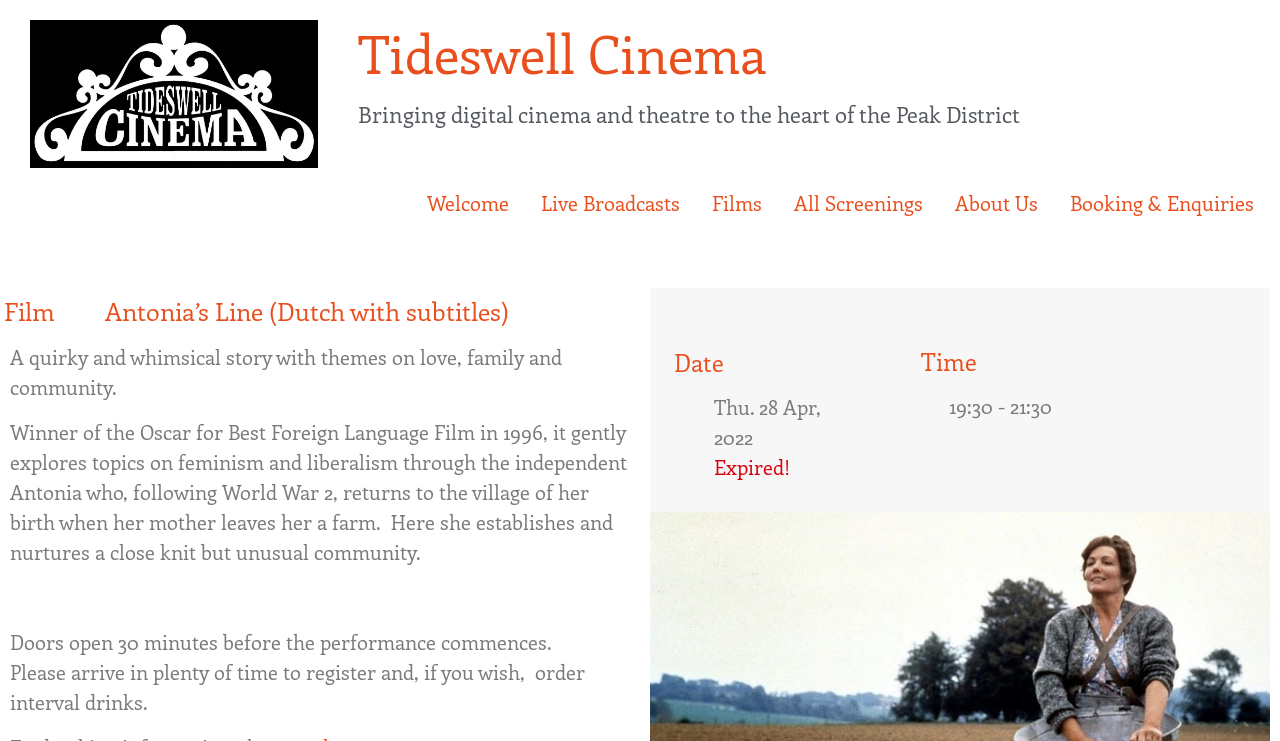Please answer the following question using a single word or phrase: 
What is the title of the film being shown?

Antonia’s Line